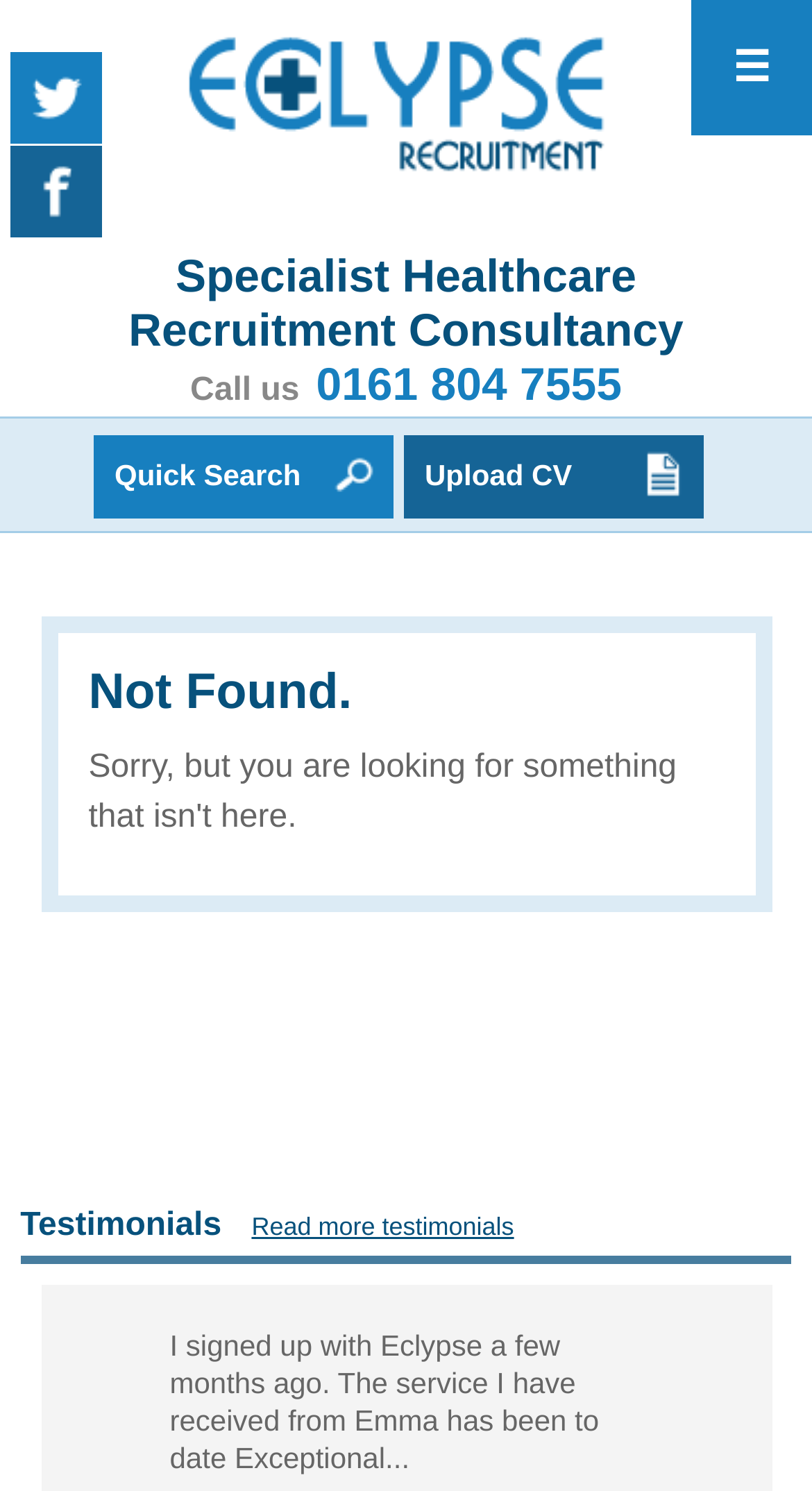Using the webpage screenshot and the element description Grab Hire, determine the bounding box coordinates. Specify the coordinates in the format (top-left x, top-left y, bottom-right x, bottom-right y) with values ranging from 0 to 1.

None